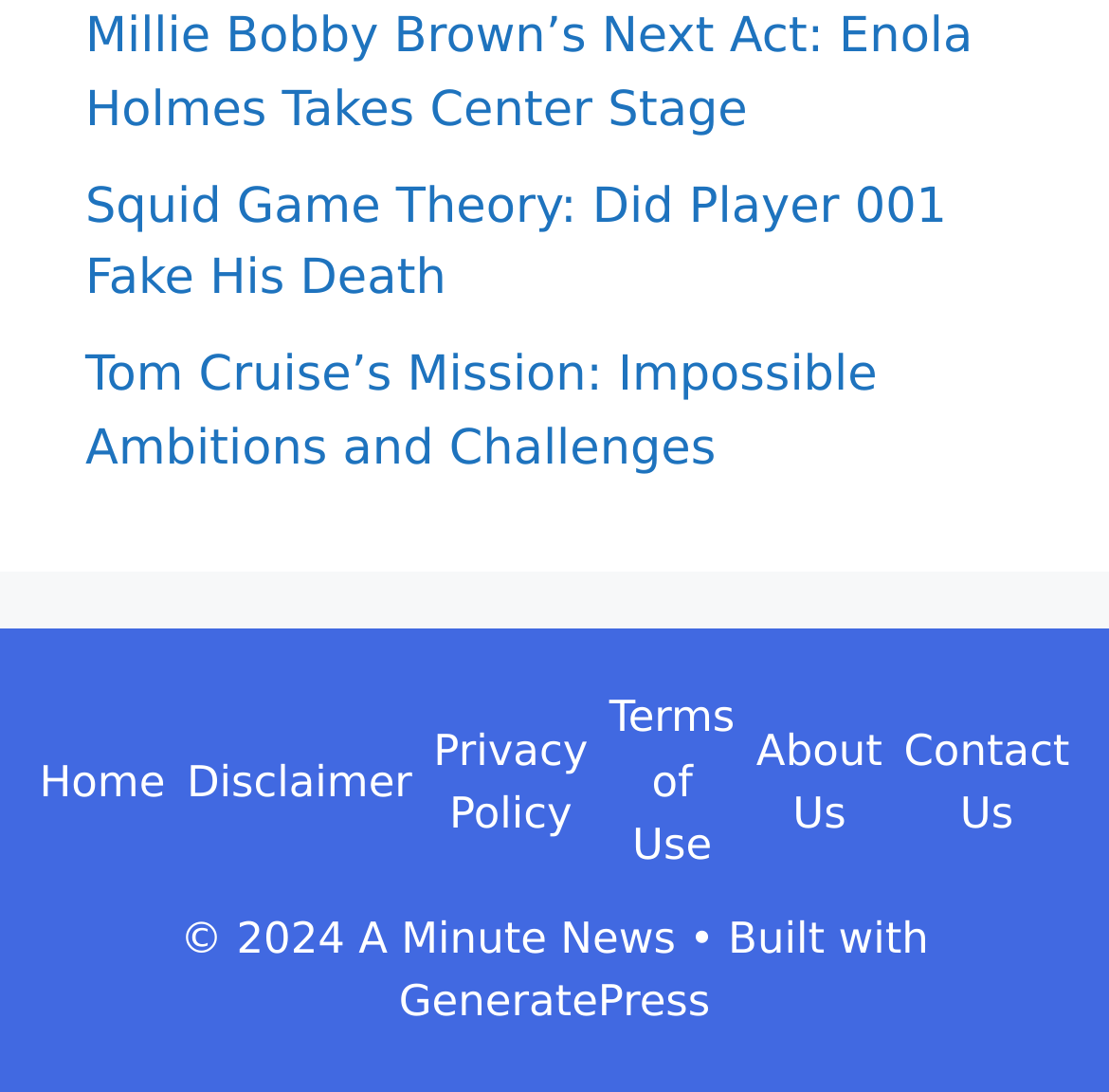Kindly determine the bounding box coordinates of the area that needs to be clicked to fulfill this instruction: "Visit the GeneratePress website".

[0.36, 0.894, 0.64, 0.941]